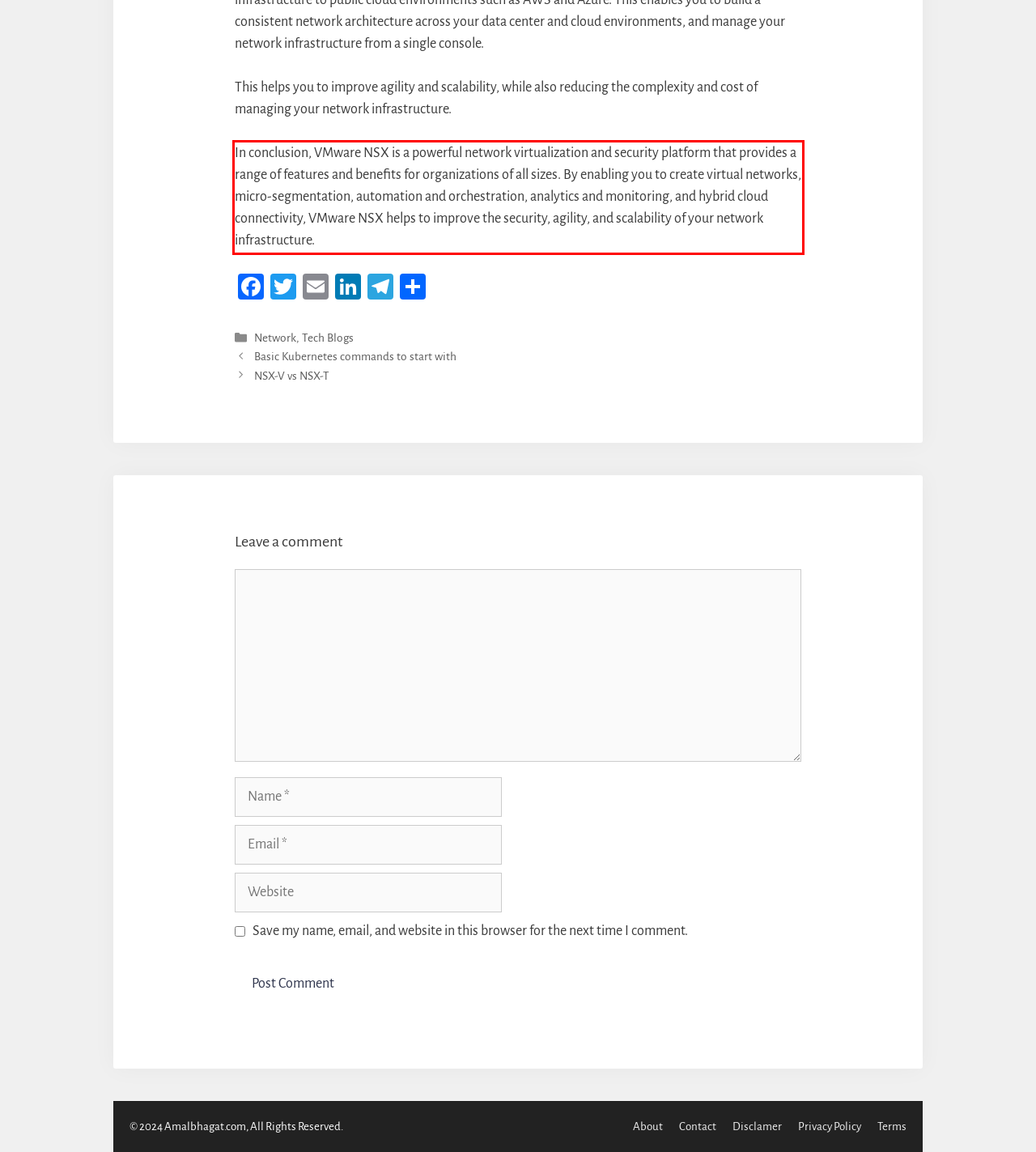Look at the provided screenshot of the webpage and perform OCR on the text within the red bounding box.

In conclusion, VMware NSX is a powerful network virtualization and security platform that provides a range of features and benefits for organizations of all sizes. By enabling you to create virtual networks, micro-segmentation, automation and orchestration, analytics and monitoring, and hybrid cloud connectivity, VMware NSX helps to improve the security, agility, and scalability of your network infrastructure.